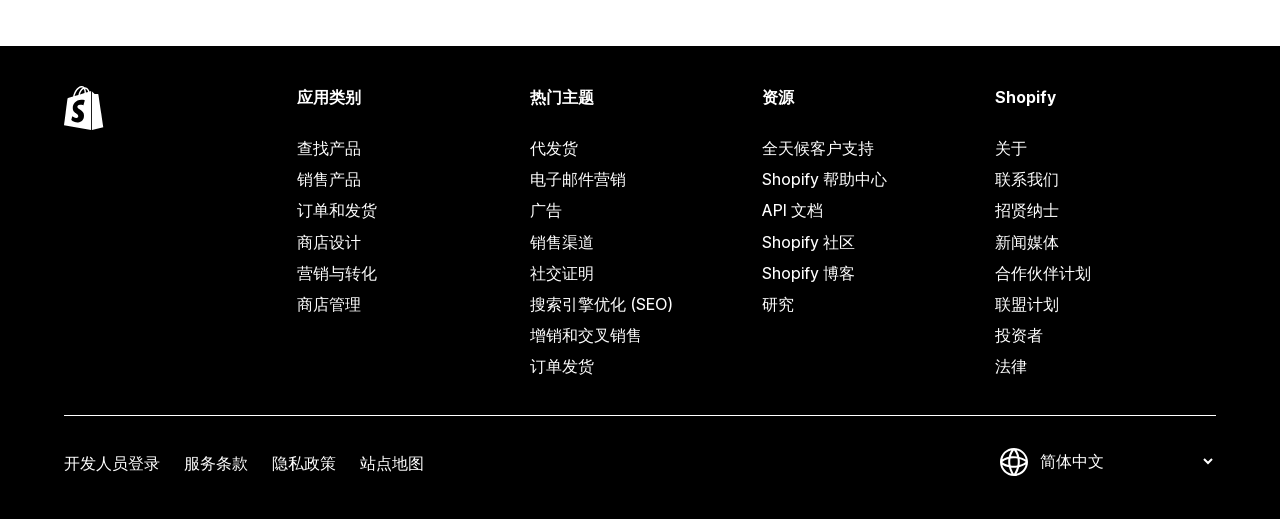Please identify the bounding box coordinates of the element I should click to complete this instruction: 'Go to 全天候客户支持'. The coordinates should be given as four float numbers between 0 and 1, like this: [left, top, right, bottom].

[0.596, 0.256, 0.768, 0.316]